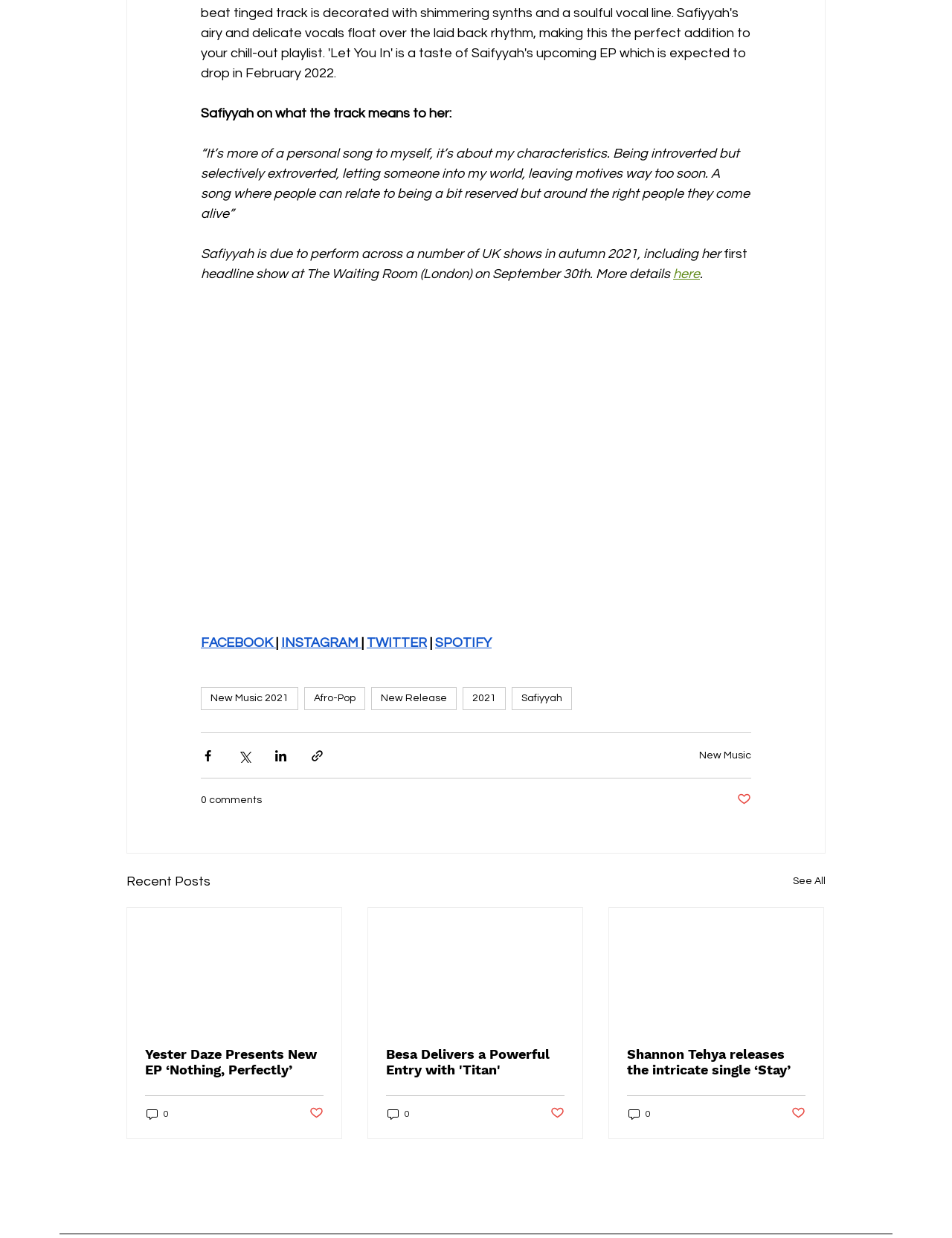What is the name of the EP mentioned in the second article? Please answer the question using a single word or phrase based on the image.

Nothing, Perfectly